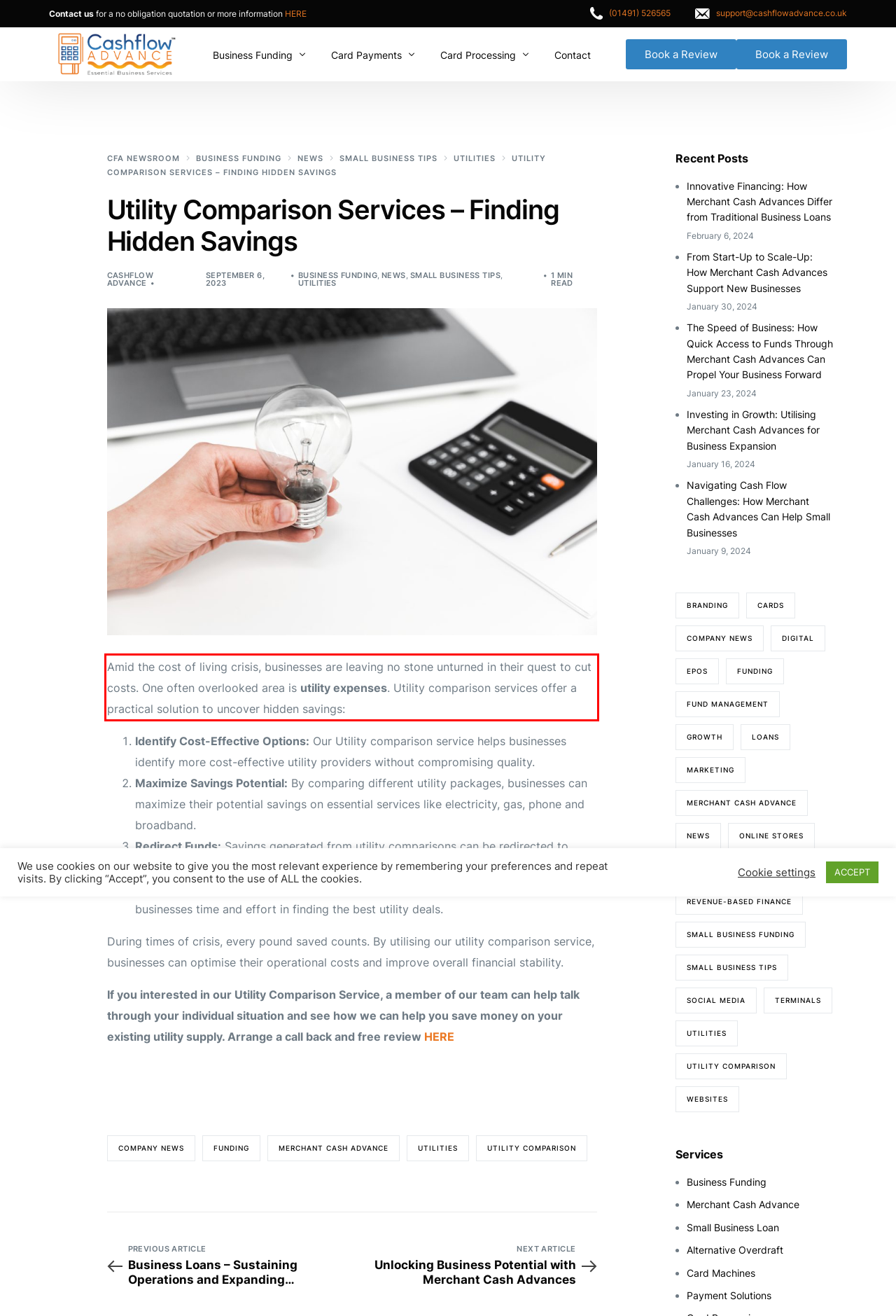You are given a screenshot with a red rectangle. Identify and extract the text within this red bounding box using OCR.

Amid the cost of living crisis, businesses are leaving no stone unturned in their quest to cut costs. One often overlooked area is utility expenses. Utility comparison services offer a practical solution to uncover hidden savings: